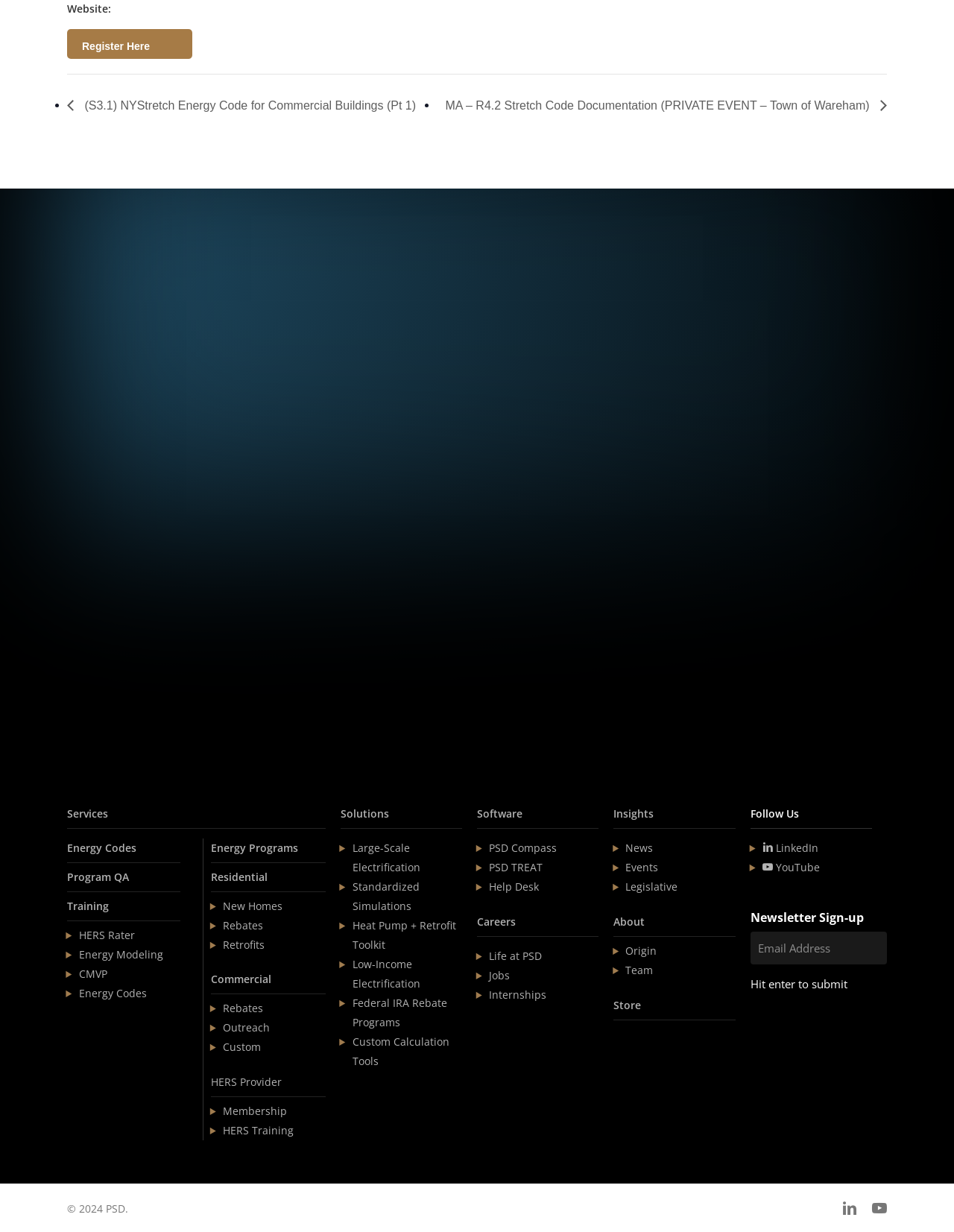Give a one-word or phrase response to the following question: Where is the 'Contact Us' button located?

Right side